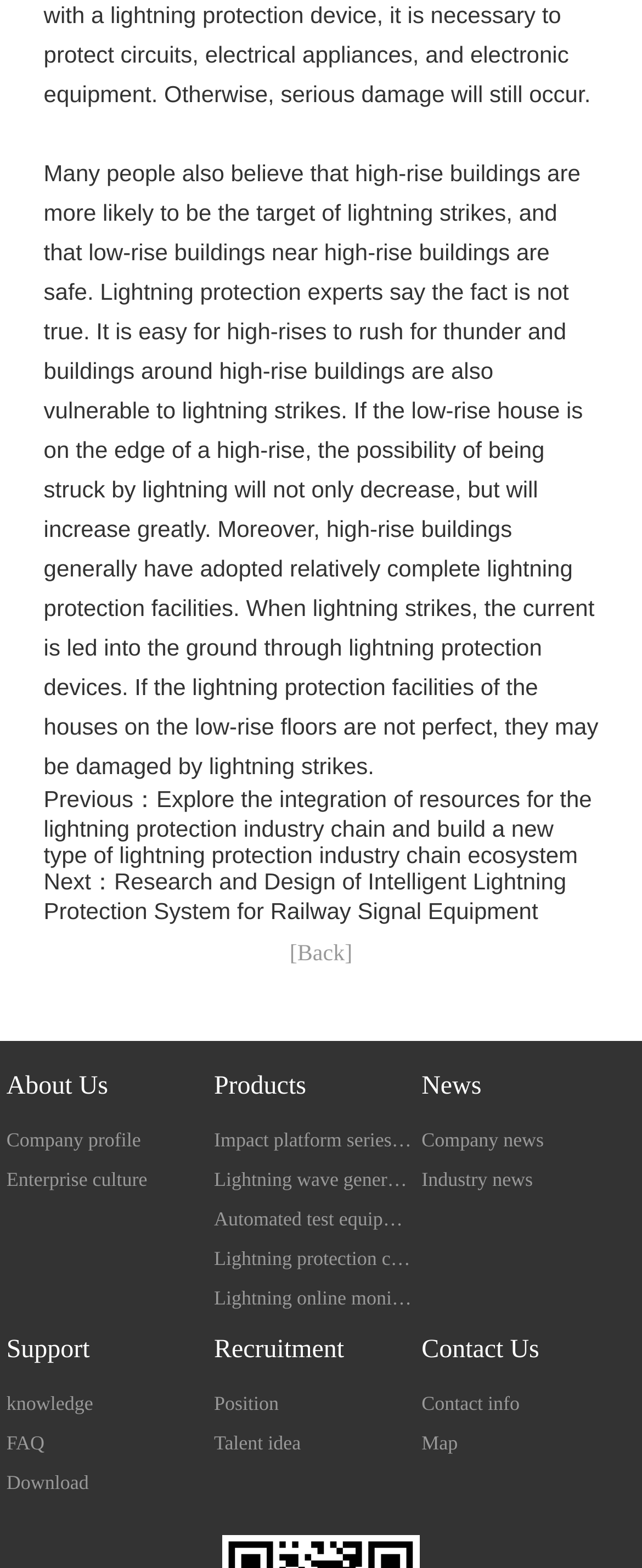Look at the image and give a detailed response to the following question: What type of information can be found in the 'Support' section?

The links 'knowledge', 'FAQ', and 'Download' are found in the 'Support' section, suggesting that this section provides information on these topics.